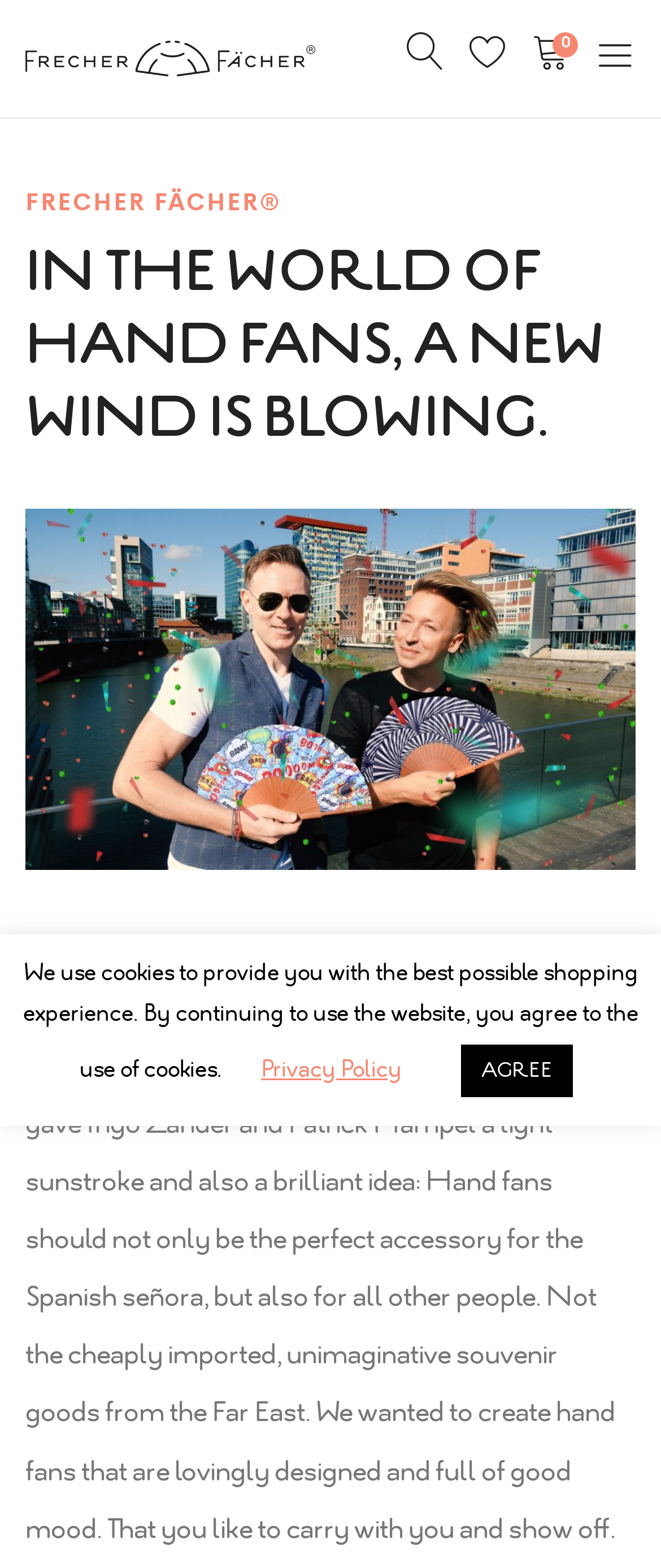How many friends are mentioned in the webpage?
Please respond to the question thoroughly and include all relevant details.

The webpage mentions 'TWO FRIENDS, ONE HOT IDEA.' which suggests that there are two friends involved in the company or idea.